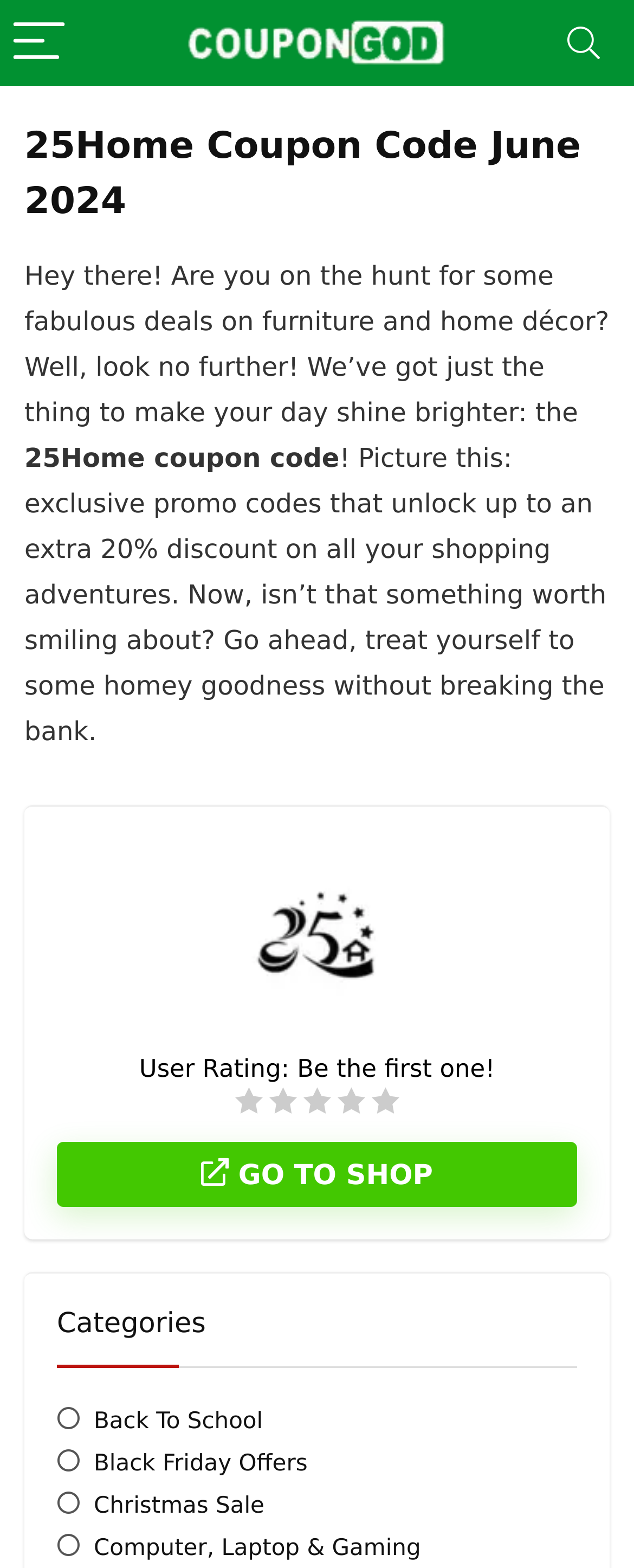What is the rating of the coupon code?
Please look at the screenshot and answer using one word or phrase.

No rating